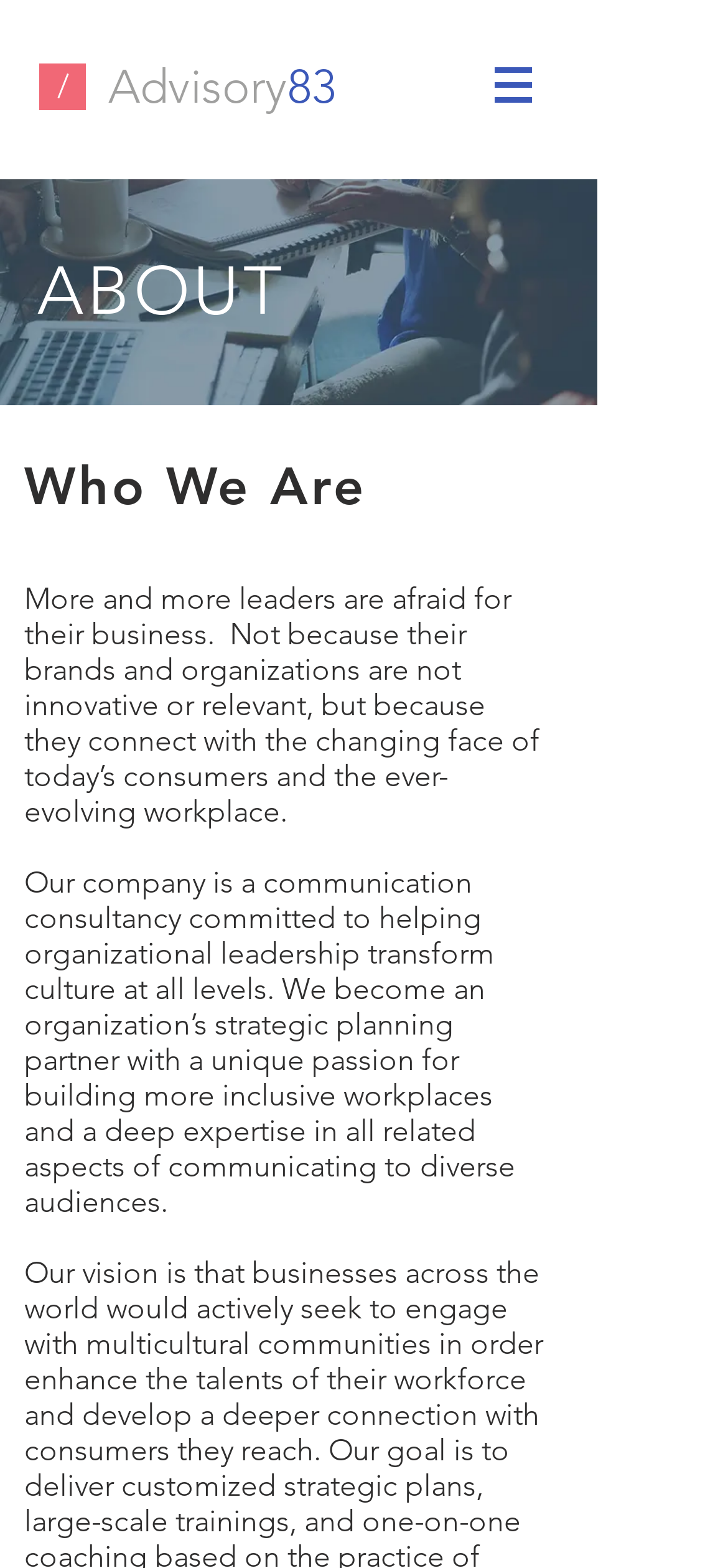Provide a one-word or short-phrase response to the question:
What is the tone of the text about leaders?

Concerned